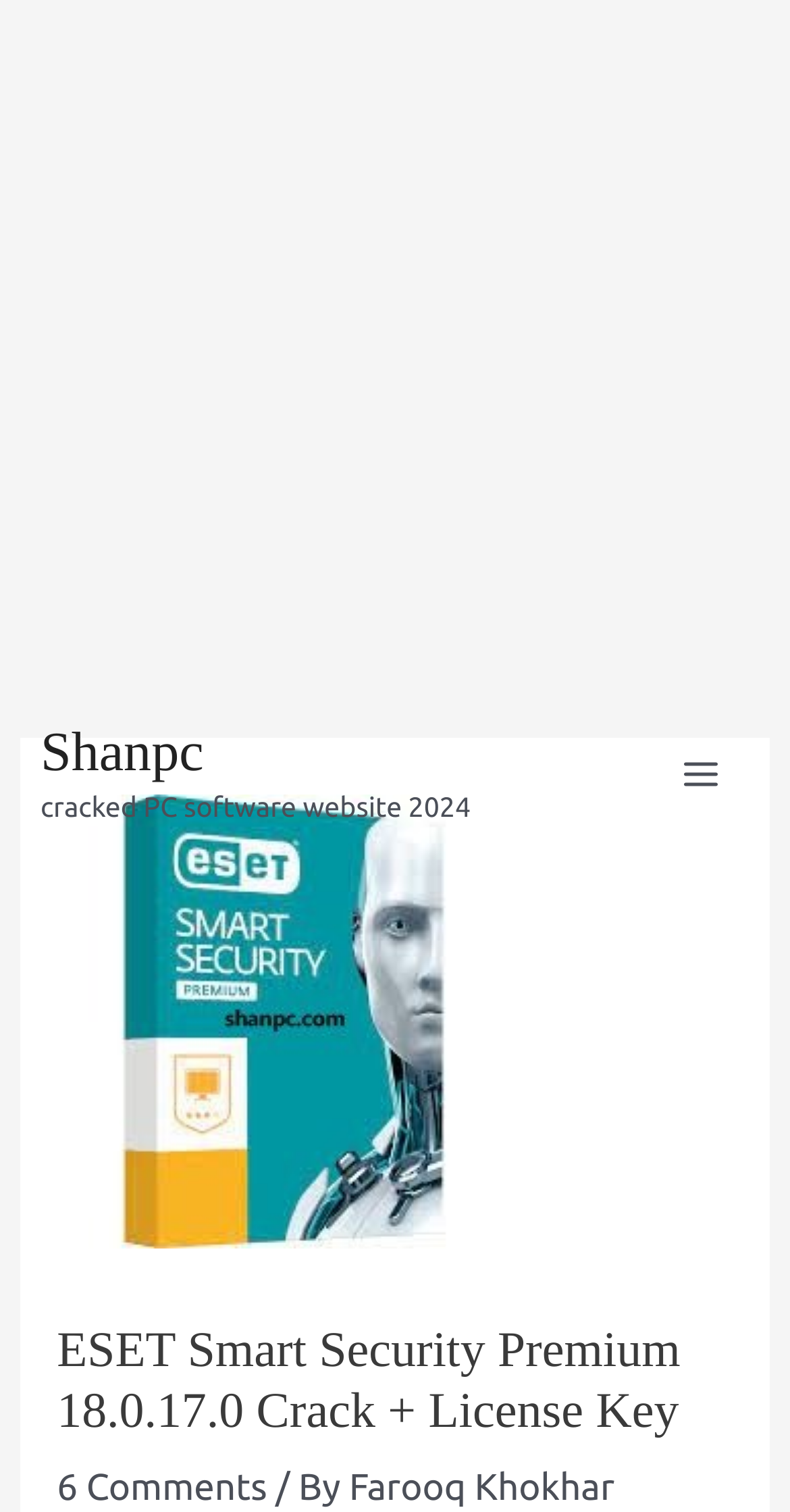Extract the main title from the webpage and generate its text.

ESET Smart Security Premium 18.0.17.0 Crack + License Key